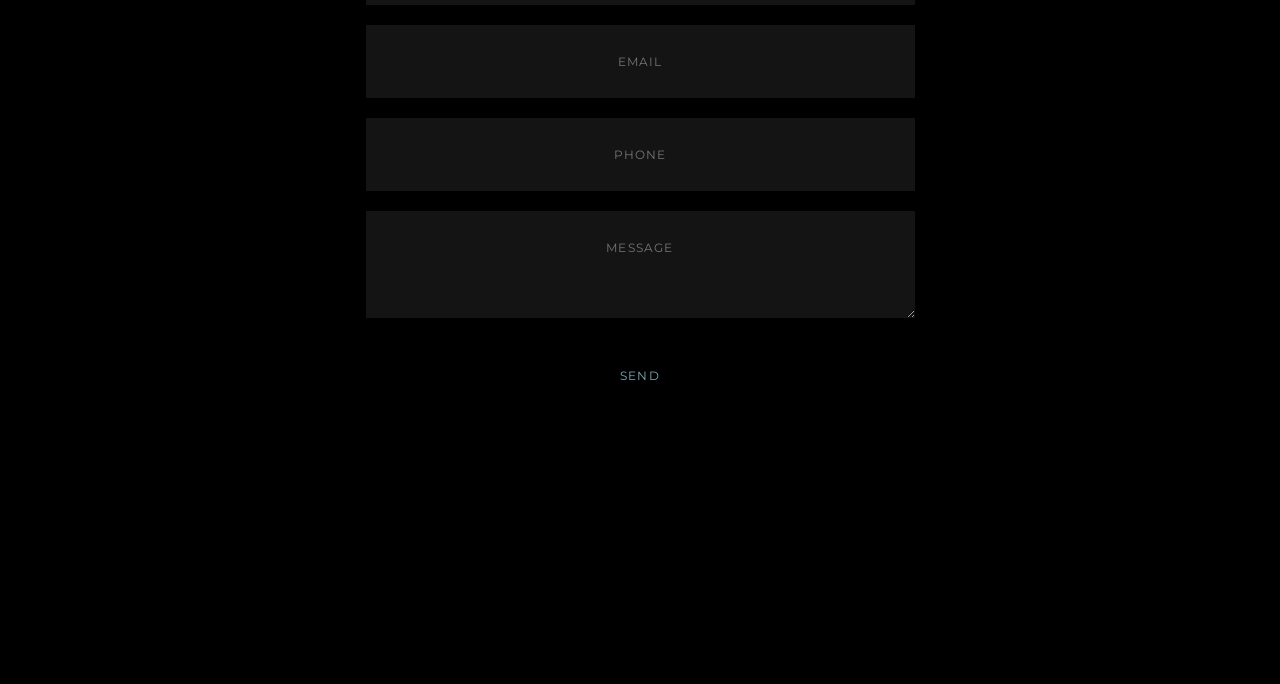Determine the bounding box coordinates for the UI element matching this description: "value="Send"".

[0.286, 0.495, 0.714, 0.562]